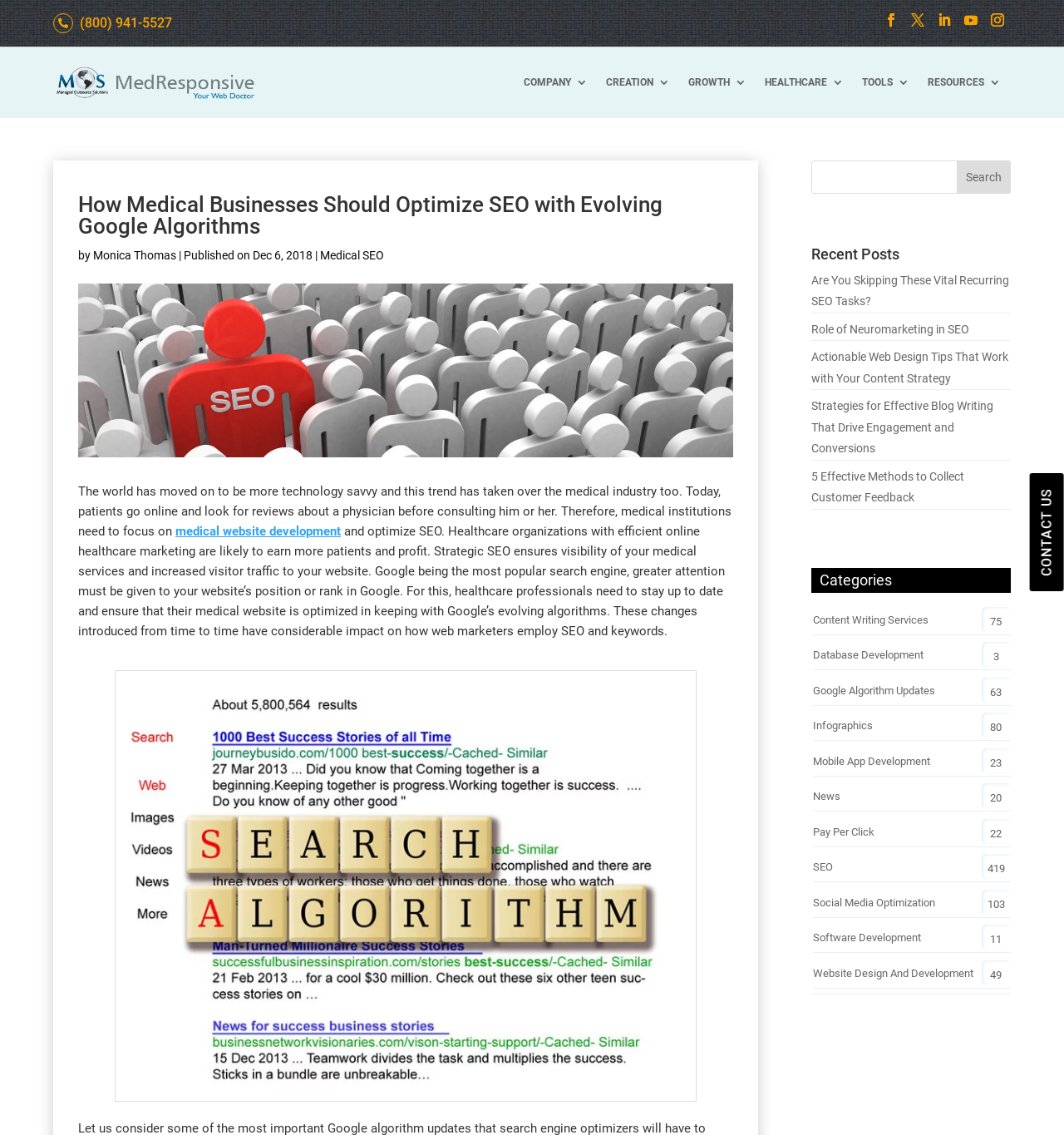Specify the bounding box coordinates of the region I need to click to perform the following instruction: "Call the company". The coordinates must be four float numbers in the range of 0 to 1, i.e., [left, top, right, bottom].

[0.075, 0.013, 0.162, 0.027]